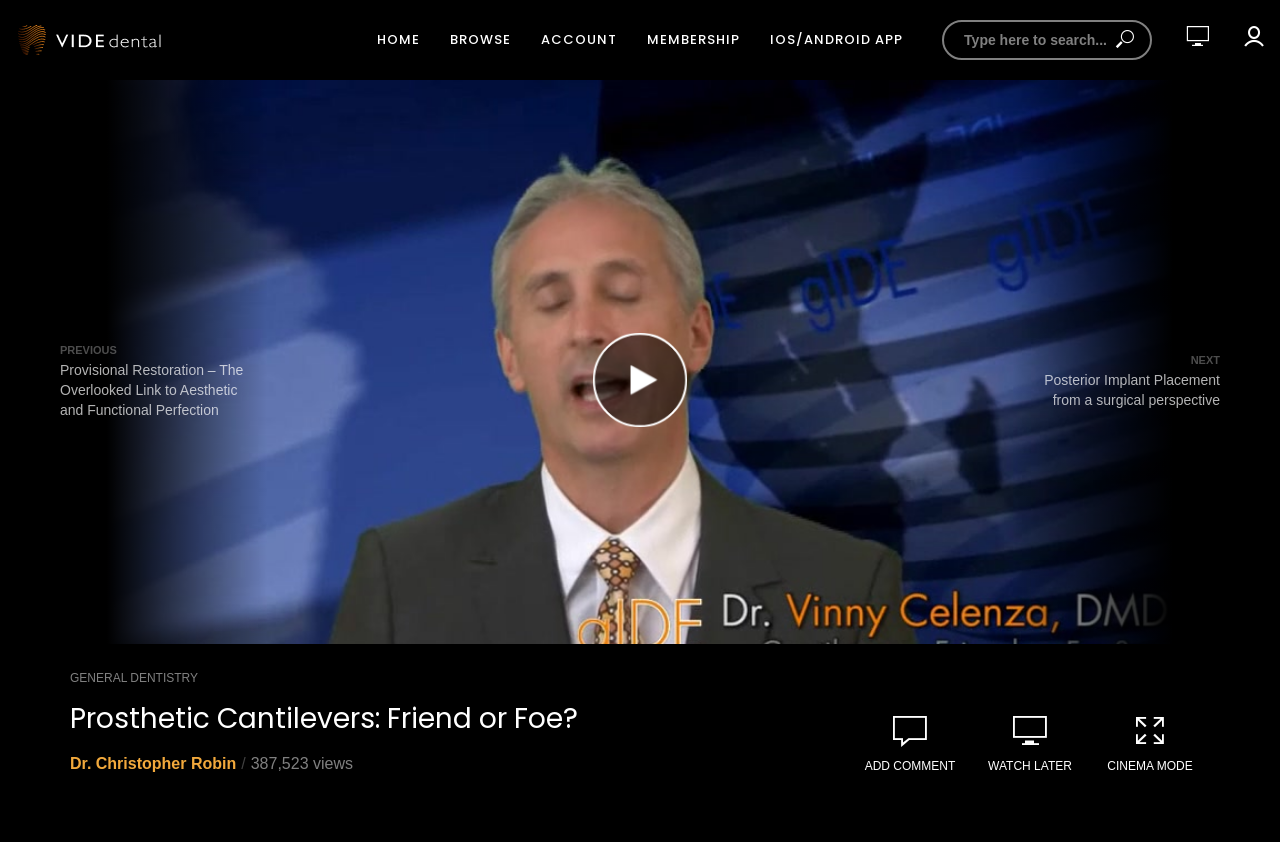Please determine the bounding box coordinates of the element to click on in order to accomplish the following task: "watch video in cinema mode". Ensure the coordinates are four float numbers ranging from 0 to 1, i.e., [left, top, right, bottom].

[0.852, 0.805, 0.945, 0.923]